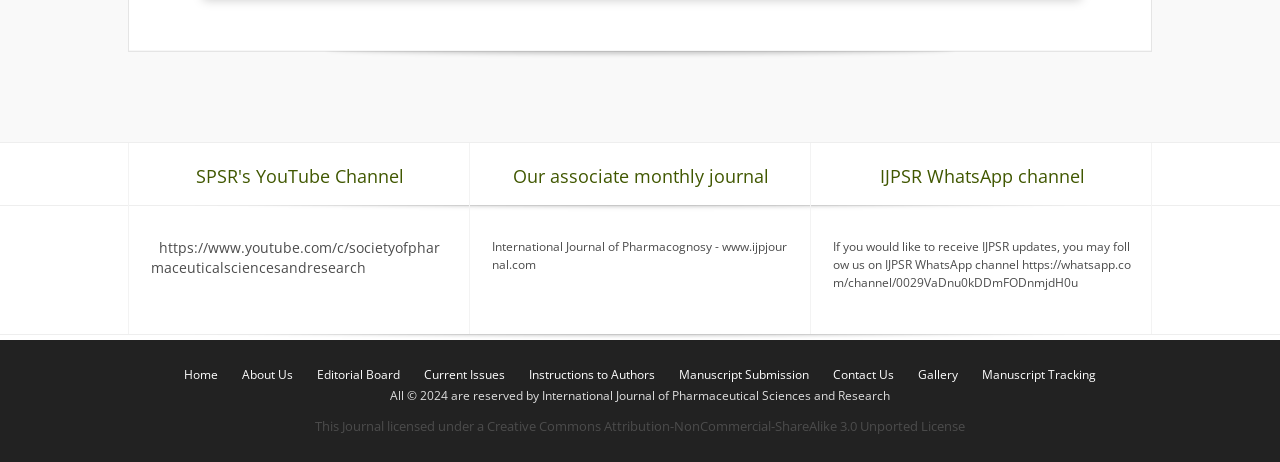Please determine the bounding box coordinates, formatted as (top-left x, top-left y, bottom-right x, bottom-right y), with all values as floating point numbers between 0 and 1. Identify the bounding box of the region described as: Home

[0.136, 0.793, 0.178, 0.83]